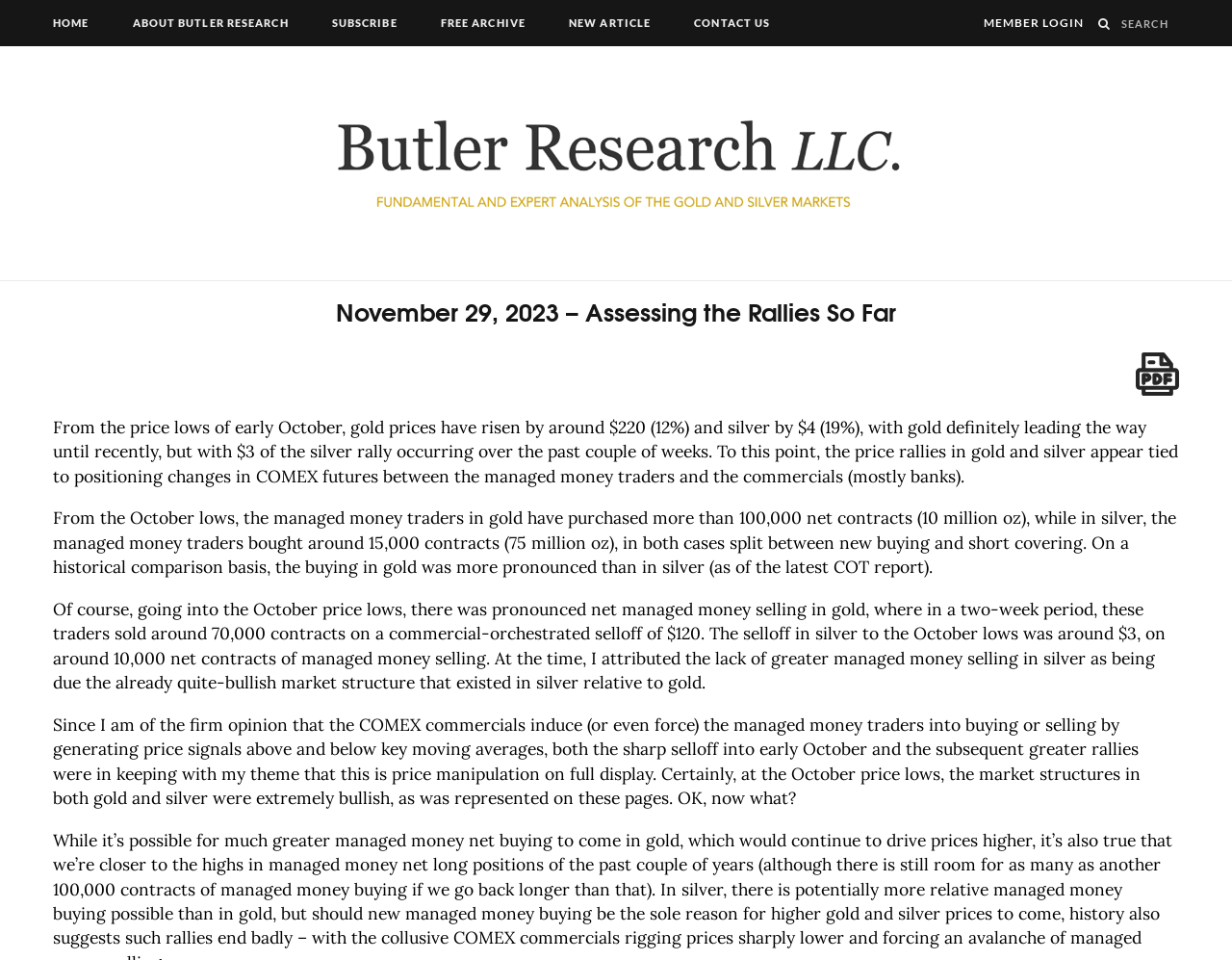With reference to the screenshot, provide a detailed response to the question below:
How much has gold price risen since early October?

According to the webpage content, gold prices have risen by around $220 (12%) since the price lows of early October.